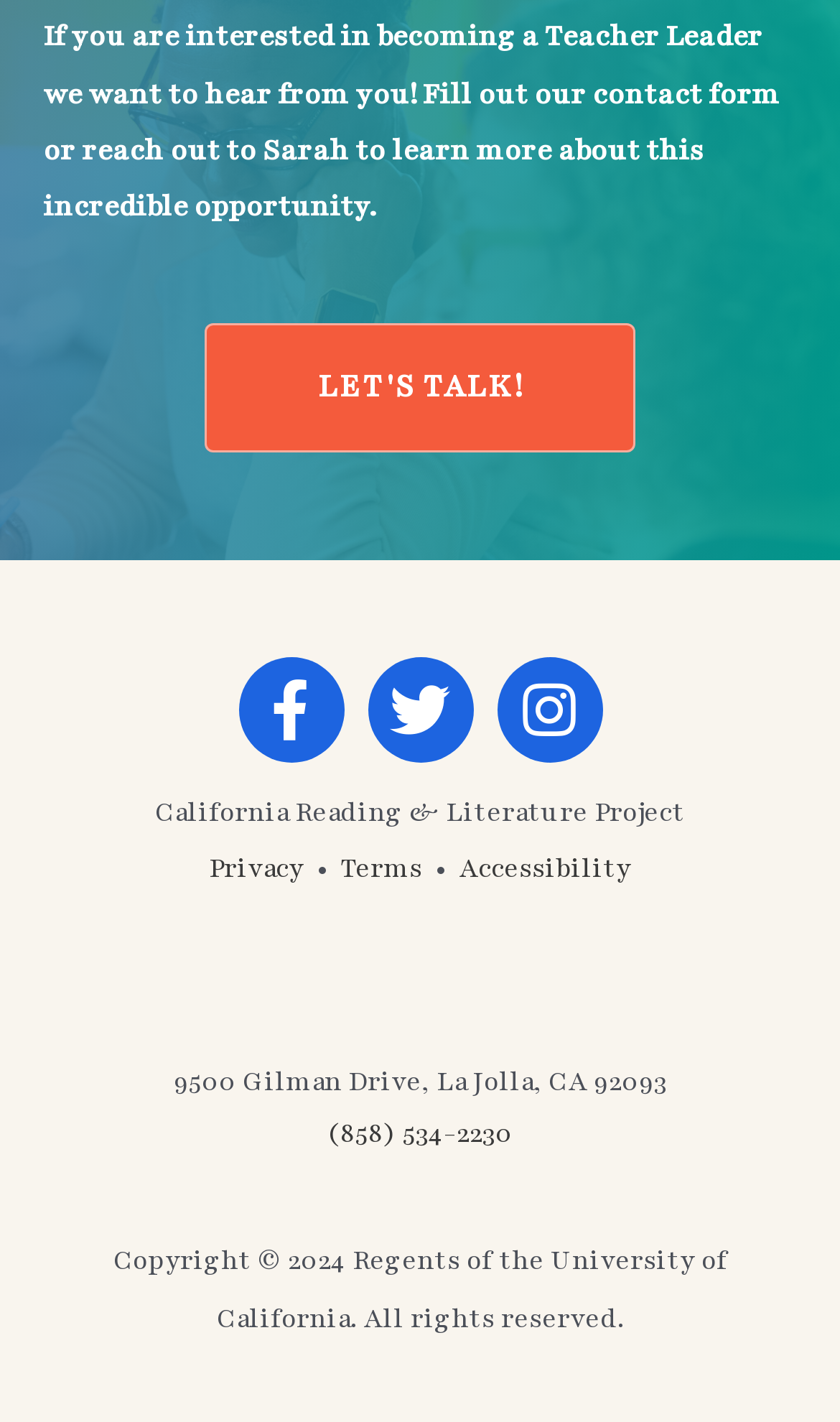Find the bounding box coordinates for the HTML element described as: "(858) 534-2230". The coordinates should consist of four float values between 0 and 1, i.e., [left, top, right, bottom].

[0.39, 0.785, 0.61, 0.809]